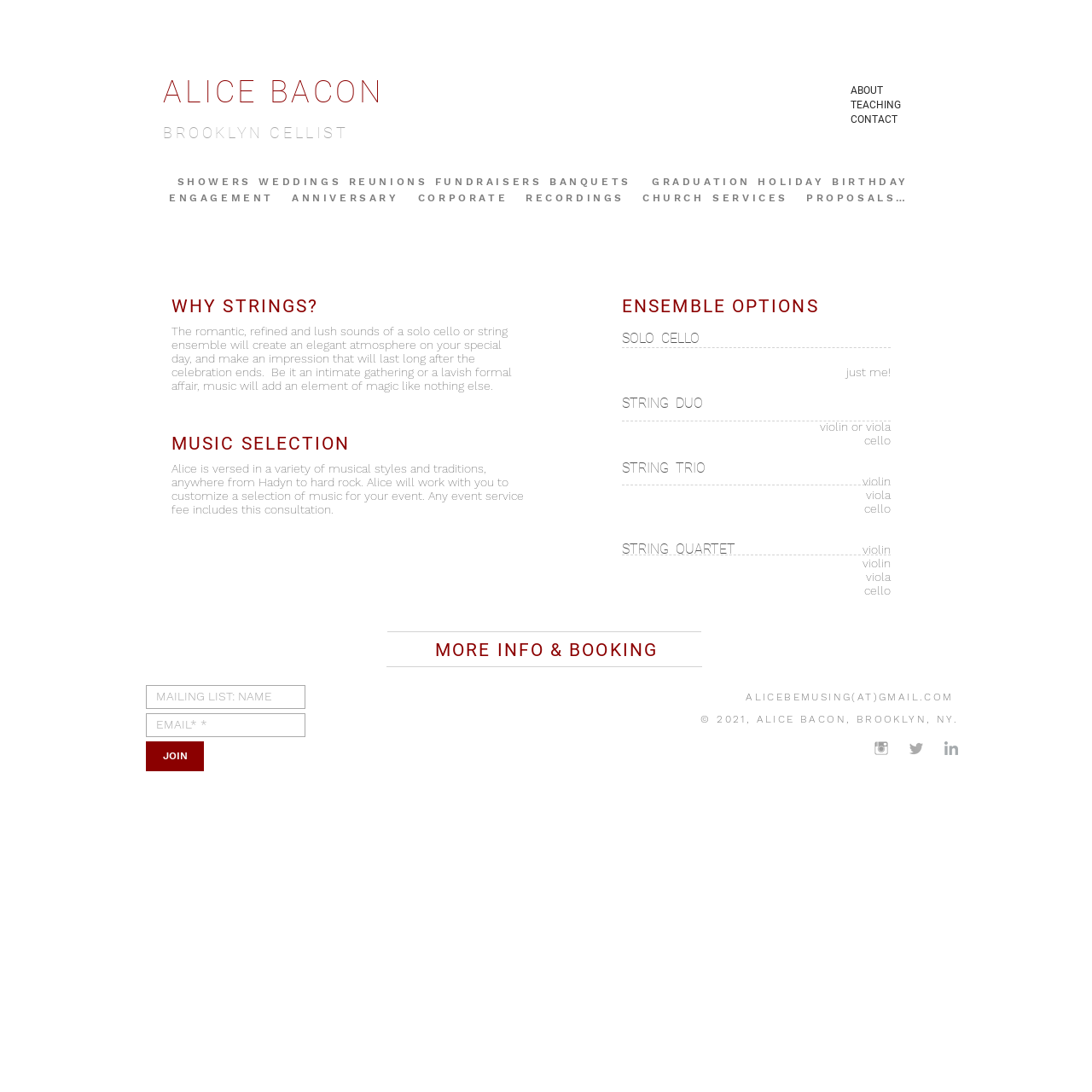Please identify the bounding box coordinates of the clickable area that will fulfill the following instruction: "Read the article 'The top 5 trading tips to make you a better trader today'". The coordinates should be in the format of four float numbers between 0 and 1, i.e., [left, top, right, bottom].

None